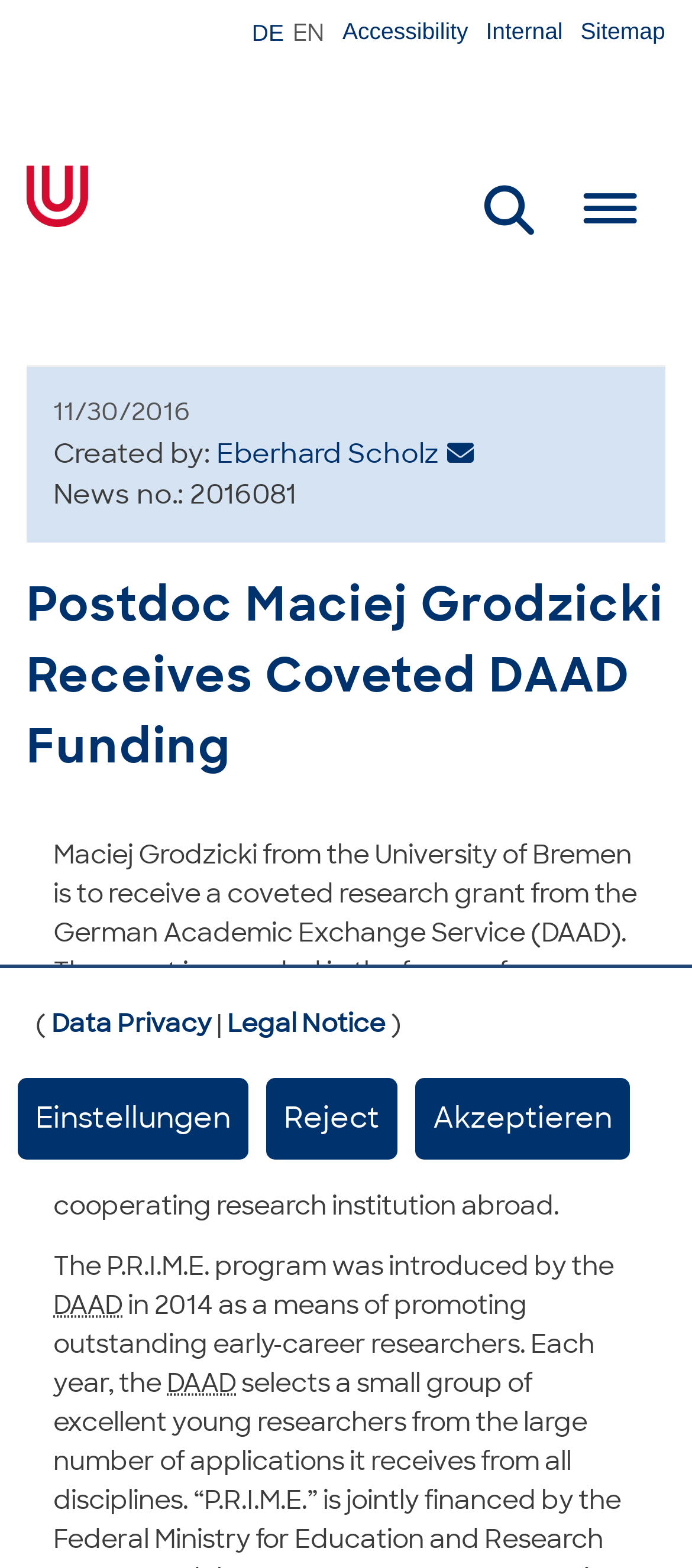Please locate the bounding box coordinates of the element that should be clicked to complete the given instruction: "Search for something".

[0.689, 0.116, 0.771, 0.15]